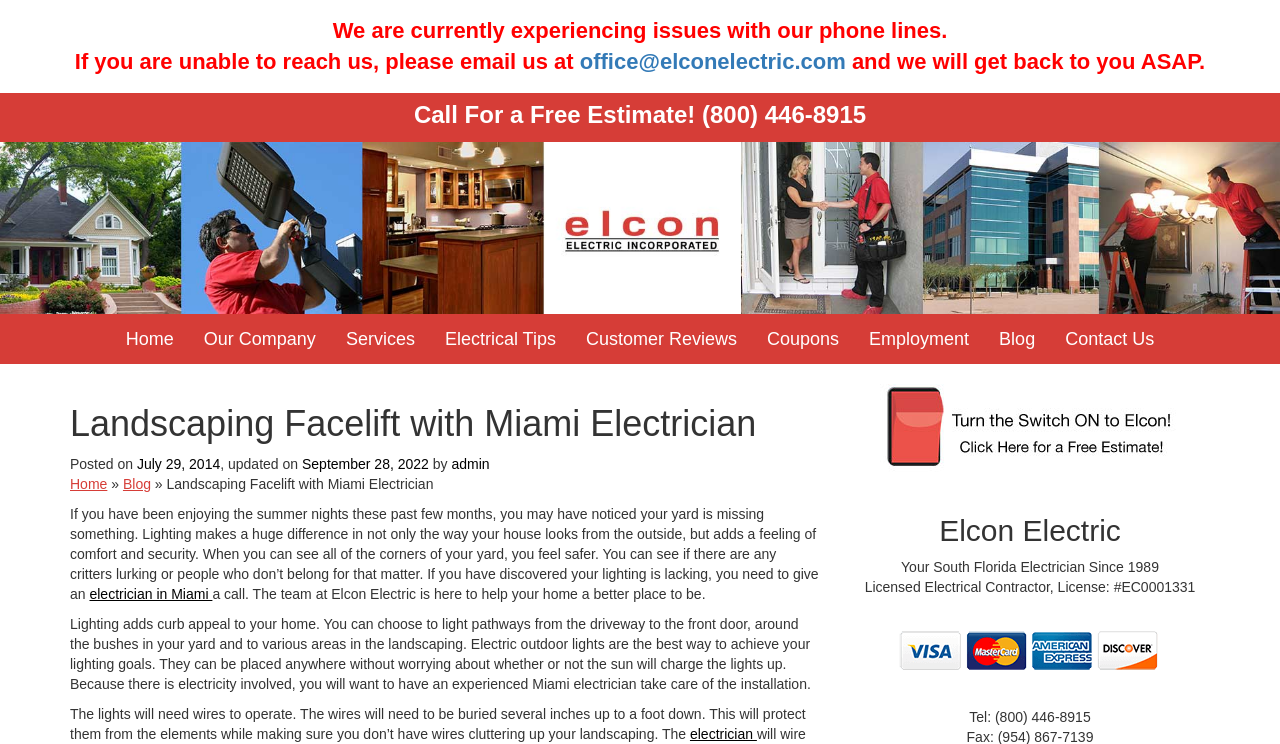Please identify the bounding box coordinates of the clickable element to fulfill the following instruction: "Call the phone number (800) 446-8915". The coordinates should be four float numbers between 0 and 1, i.e., [left, top, right, bottom].

[0.548, 0.136, 0.677, 0.172]